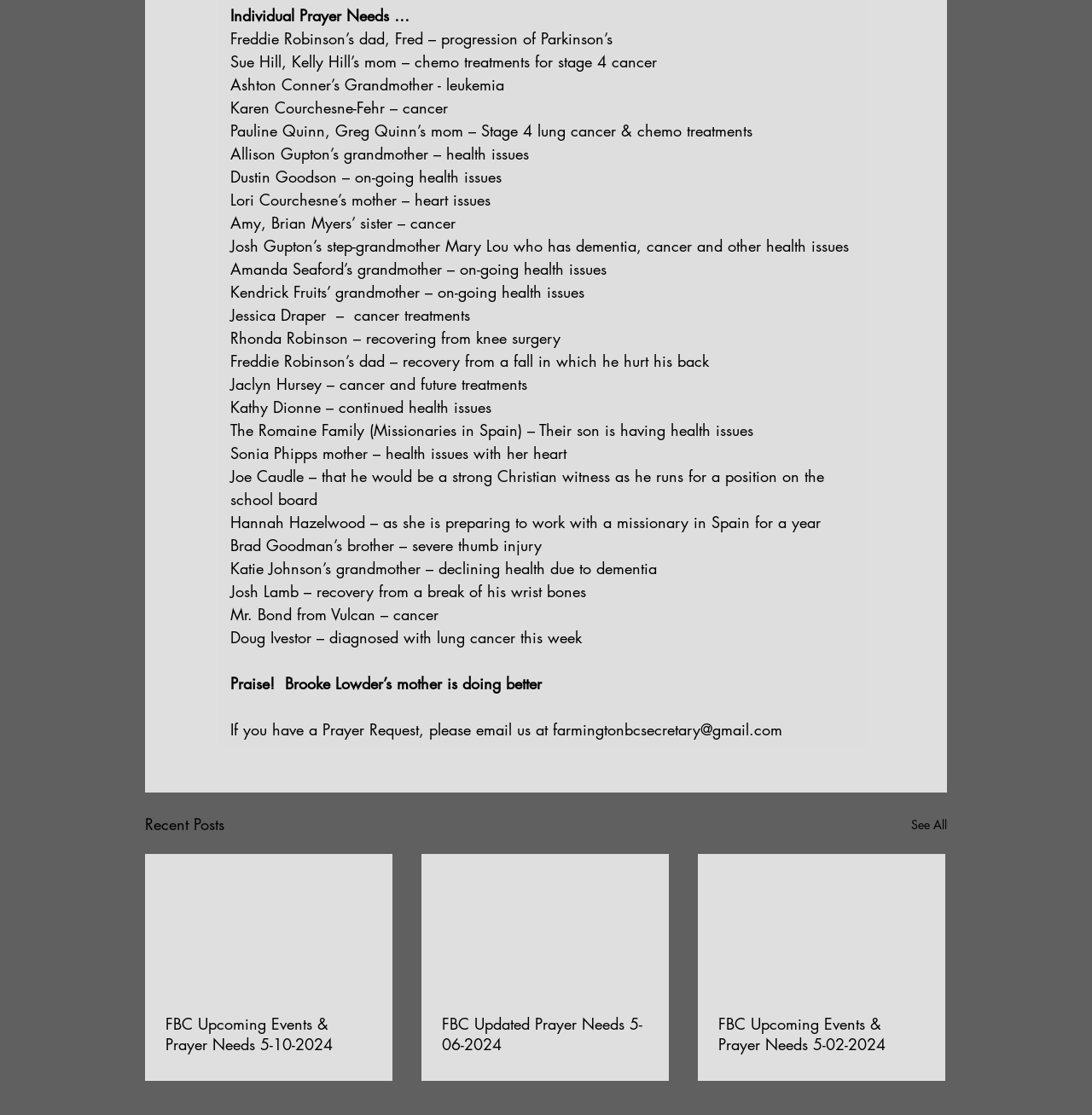Answer the question with a single word or phrase: 
How many prayer requests are listed on this webpage?

24